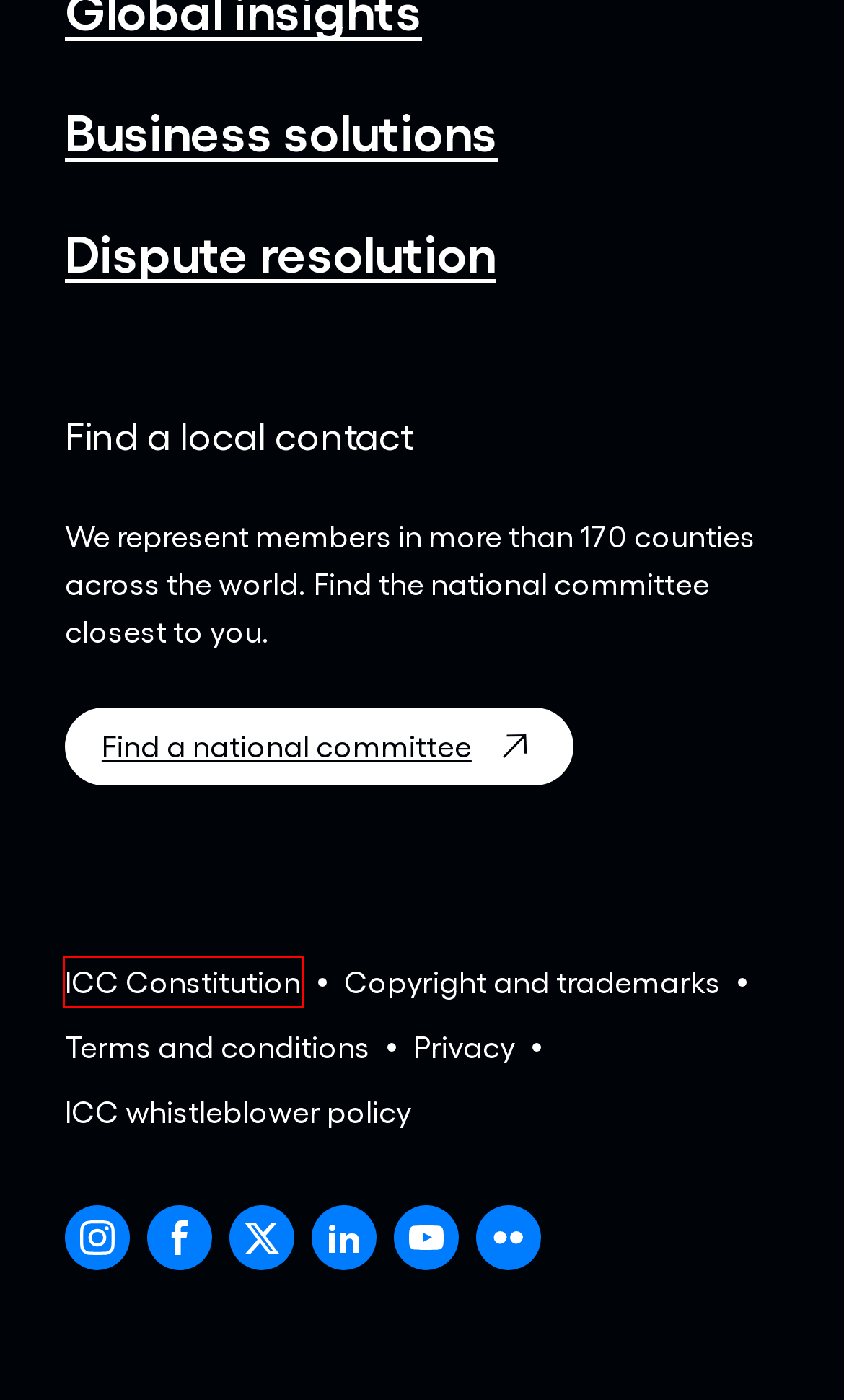After examining the screenshot of a webpage with a red bounding box, choose the most accurate webpage description that corresponds to the new page after clicking the element inside the red box. Here are the candidates:
A. ICC Institute of World Business Law - ICC - International Chamber of Commerce
B. Terms and conditions - ICC - International Chamber of Commerce
C. National committees - ICC - International Chamber of Commerce
D. Business solutions - ICC - International Chamber of Commerce
E. ICC Constitution - ICC - International Chamber of Commerce
F. News and publications - ICC - International Chamber of Commerce
G. Become a member - ICC - International Chamber of Commerce
H. World chambers - ICC - International Chamber of Commerce

E